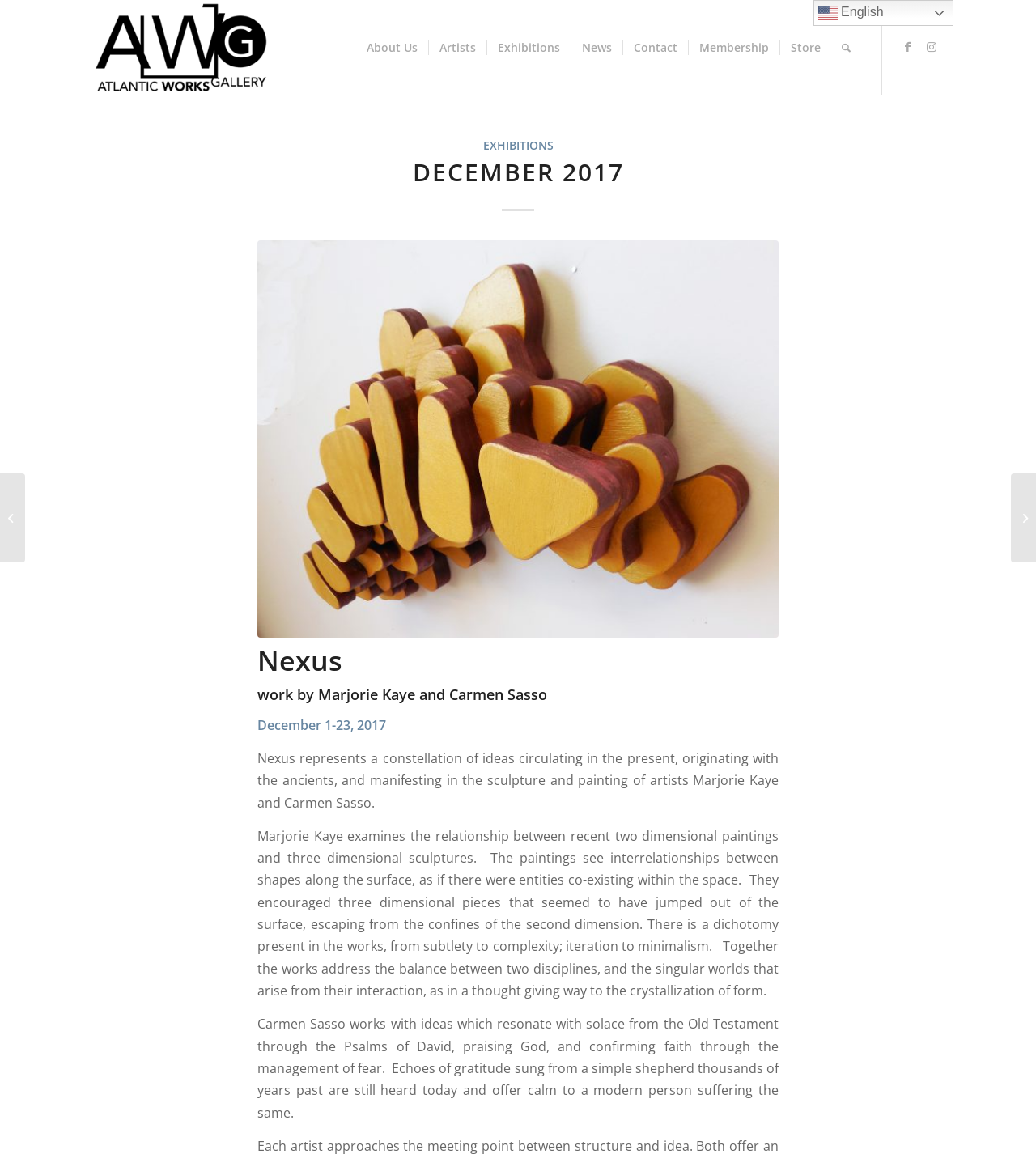Identify the bounding box coordinates of the part that should be clicked to carry out this instruction: "Switch to English language".

[0.785, 0.0, 0.92, 0.022]